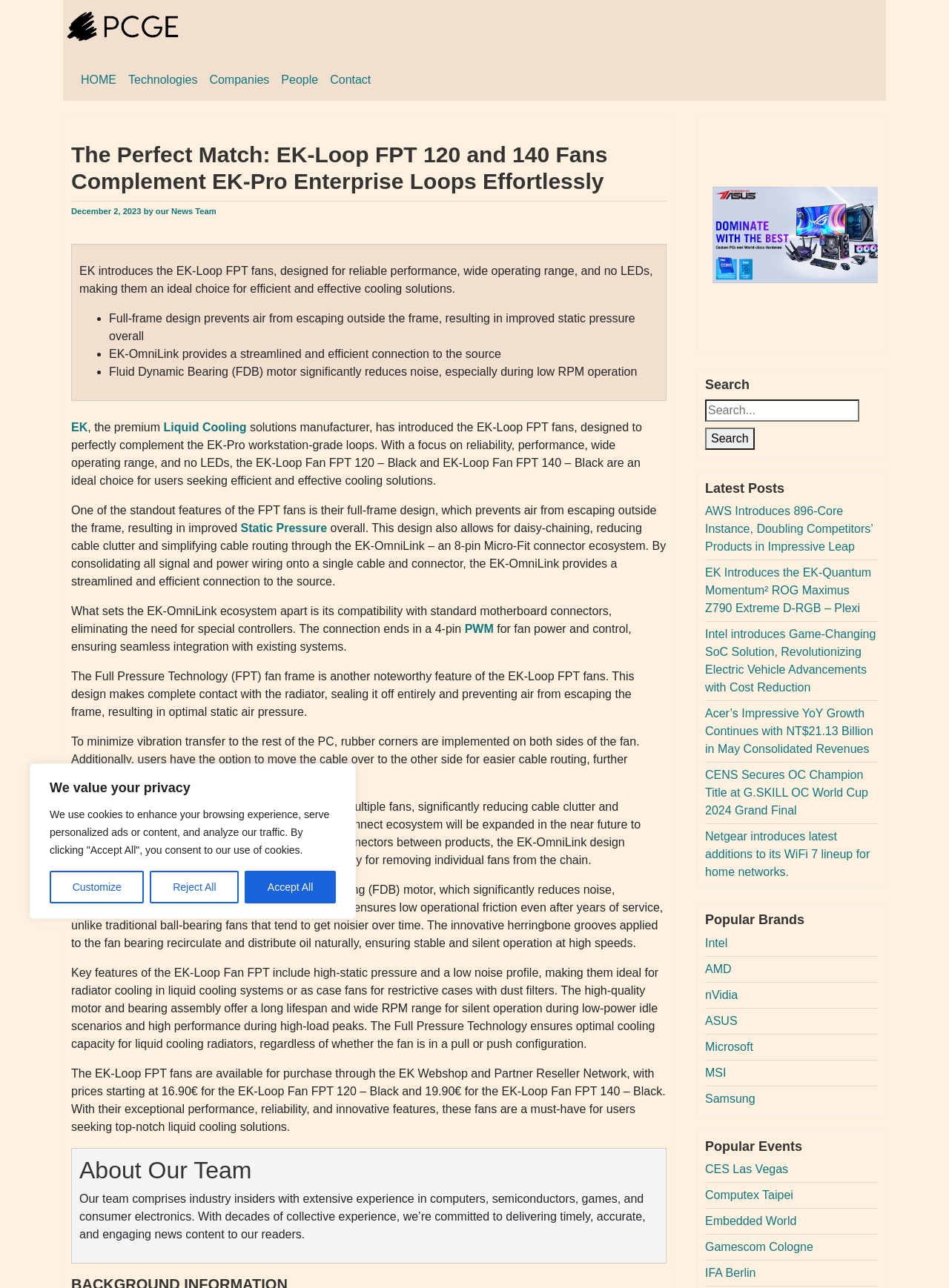What is the purpose of the EK-OmniLink solution? Based on the image, give a response in one word or a short phrase.

Streamlined connection to the source